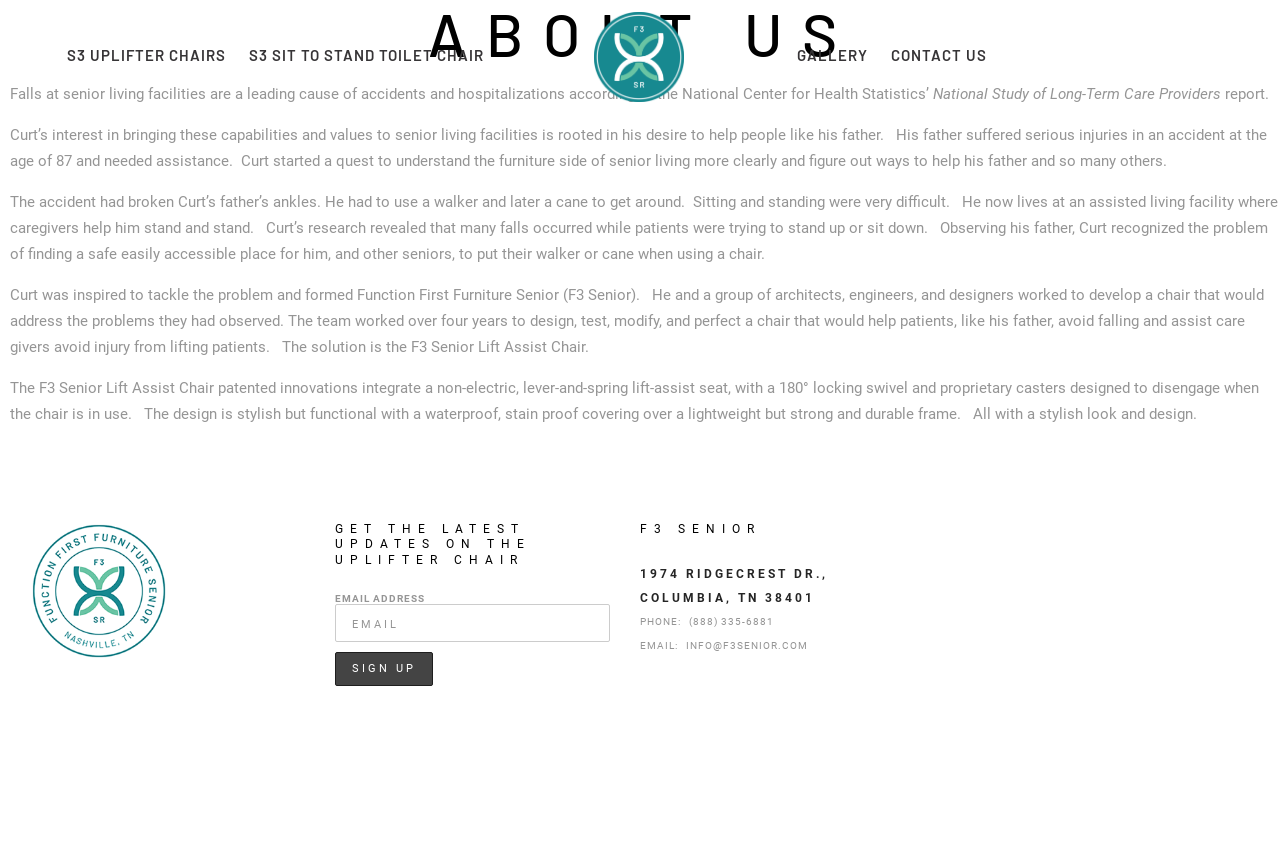Construct a comprehensive caption that outlines the webpage's structure and content.

The webpage is about F3 Senior, a company that provides senior living facilities with innovative furniture solutions. At the top of the page, there are several links to different sections, including "S3 UPLIFTER CHAIRS", "S3 SIT TO STAND TOILET CHAIR", "F3 Senior", "GALLERY", and "CONTACT US". The "F3 Senior" link is accompanied by an image with the same name.

Below the links, there is a heading "ABOUT US" that spans the entire width of the page. Following this heading, there are four paragraphs of text that describe the company's mission and story. The text explains how the founder, Curt, was inspired to create F3 Senior after his father suffered serious injuries in an accident at a senior living facility. Curt's research revealed that many falls occurred while patients were trying to stand up or sit down, and he recognized the need for a safe and easily accessible place for seniors to put their walkers or canes when using a chair.

To the right of the text, there is a figure, likely an image, that takes up about a quarter of the page's width. Below the text and figure, there is a section with a heading "GET THE LATEST UPDATES ON THE UPLIFTER CHAIR". This section contains a text box to input an email address, a button to sign up, and a static text "EMAIL ADDRESS".

Further down the page, there is a section with a heading "F3 SENIOR" that contains the company's address, phone number, and email address. At the very bottom of the page, there is a link to the company's copyright information.